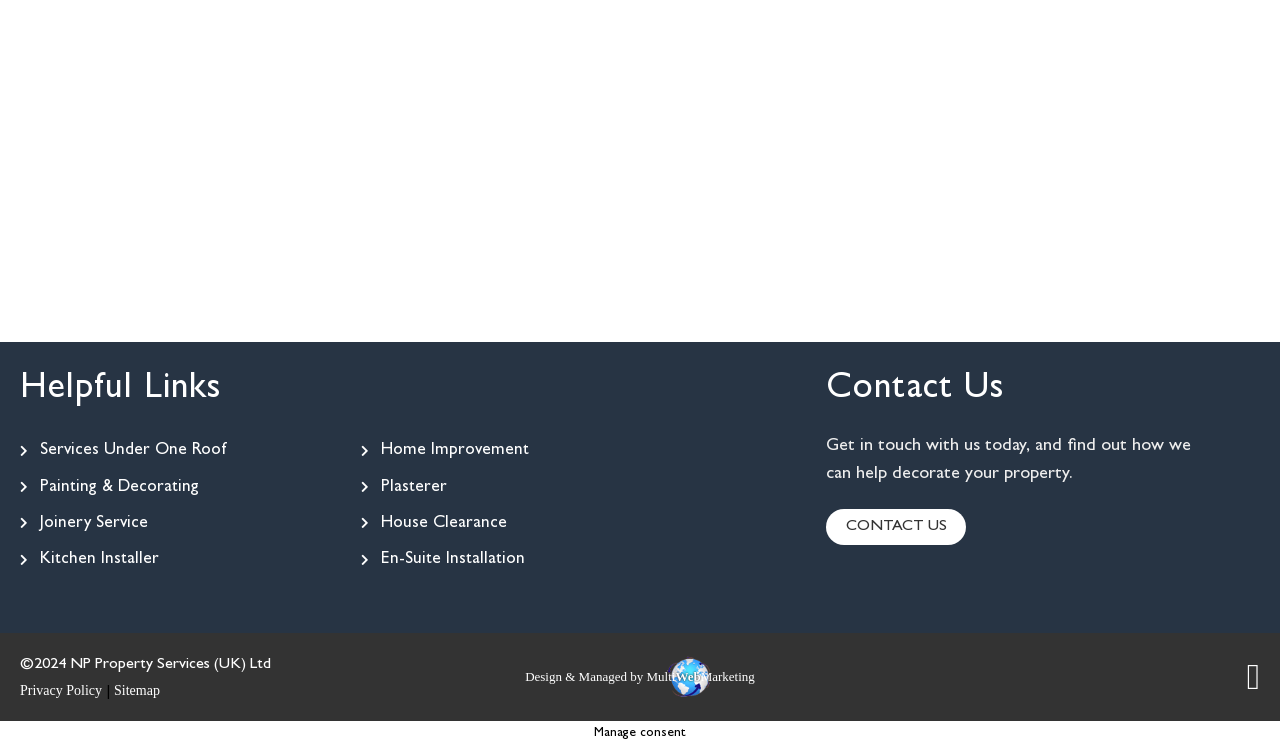Given the element description Sitemap, specify the bounding box coordinates of the corresponding UI element in the format (top-left x, top-left y, bottom-right x, bottom-right y). All values must be between 0 and 1.

[0.089, 0.913, 0.125, 0.933]